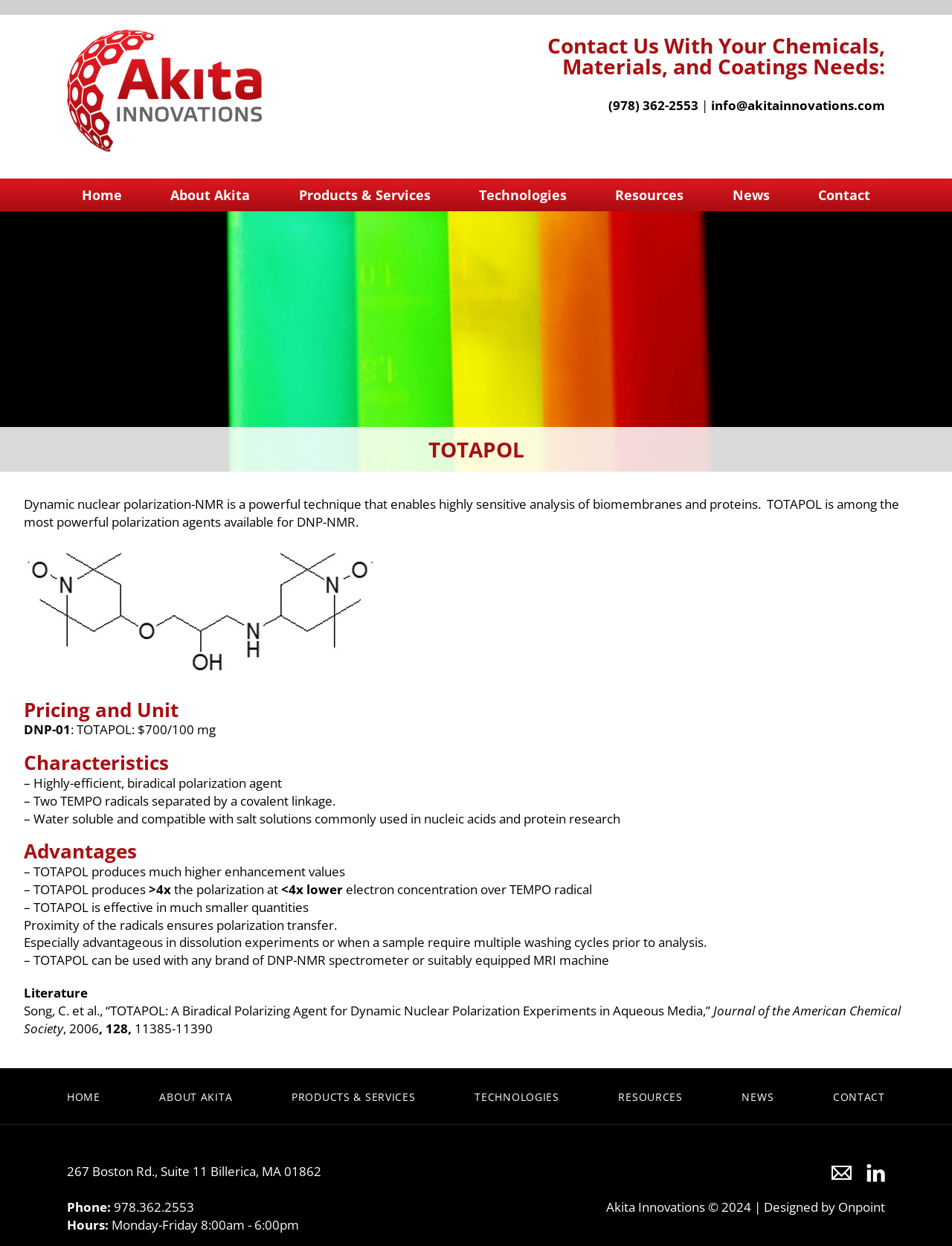Answer the question below in one word or phrase:
What is the company name?

Akita Innovations